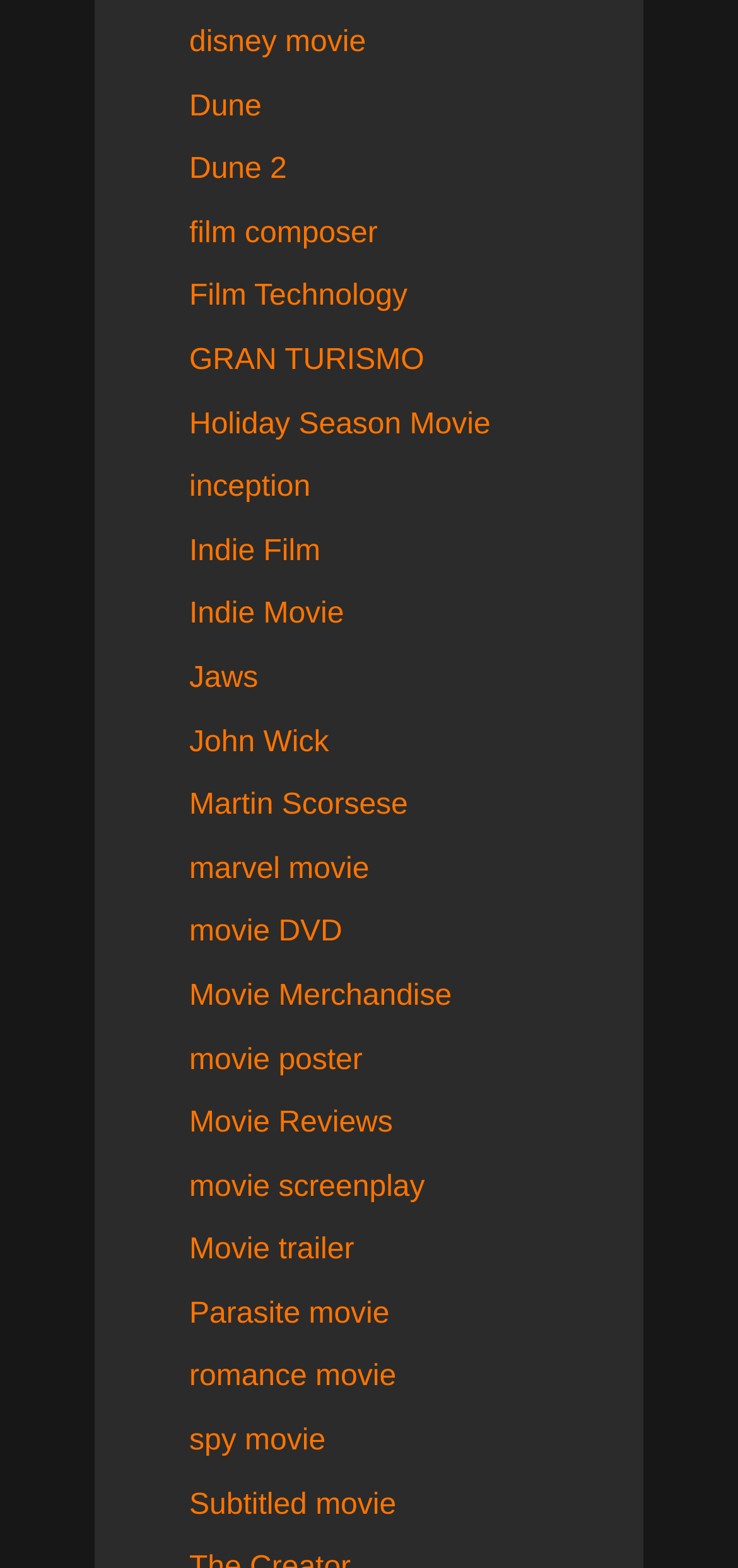Can you specify the bounding box coordinates of the area that needs to be clicked to fulfill the following instruction: "click on the link to Dune"?

[0.256, 0.057, 0.354, 0.078]